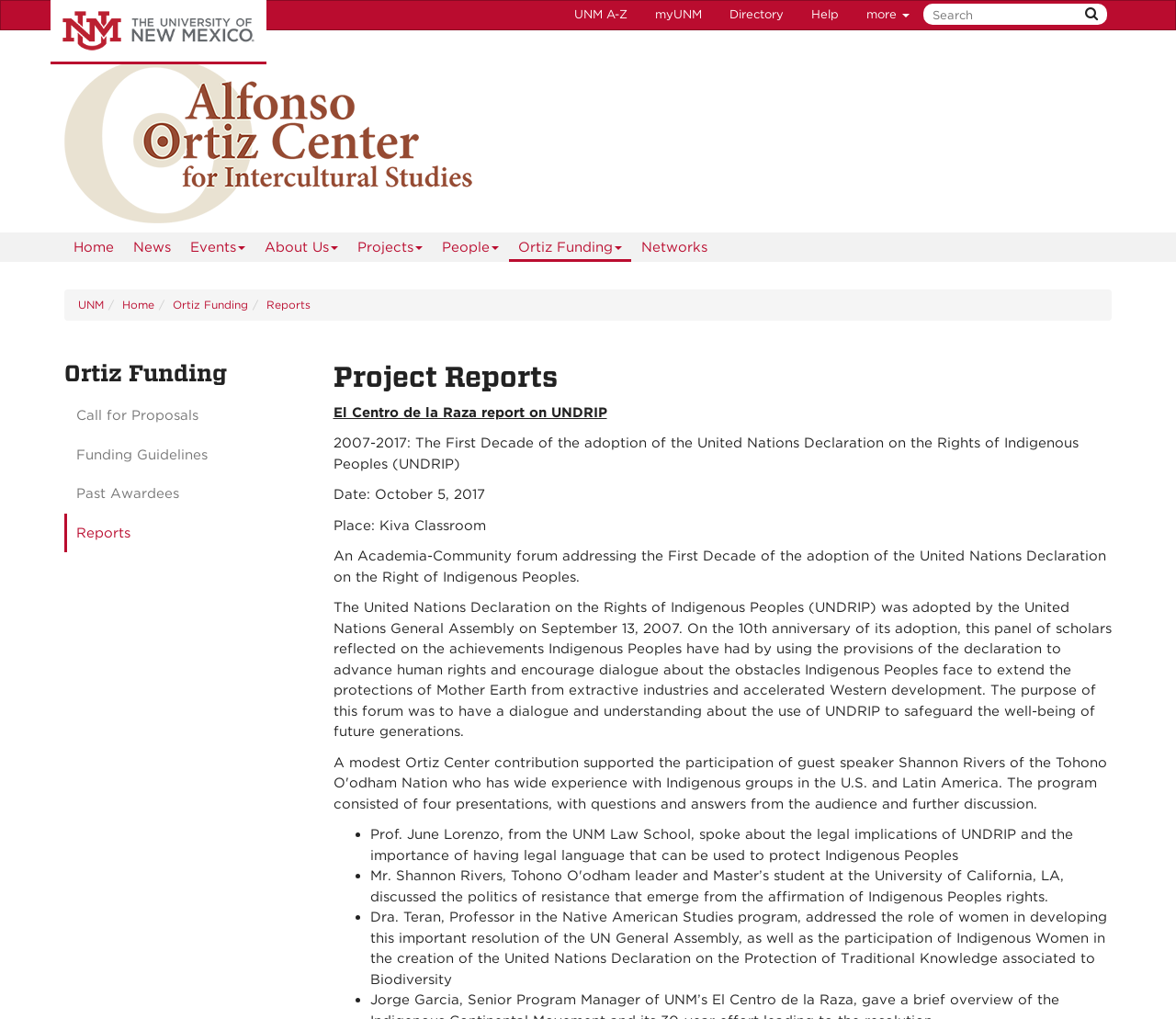Please study the image and answer the question comprehensively:
What is the title of the report?

I found the answer by looking at the StaticText element that says 'El Centro de la Raza report on UNDRIP'.